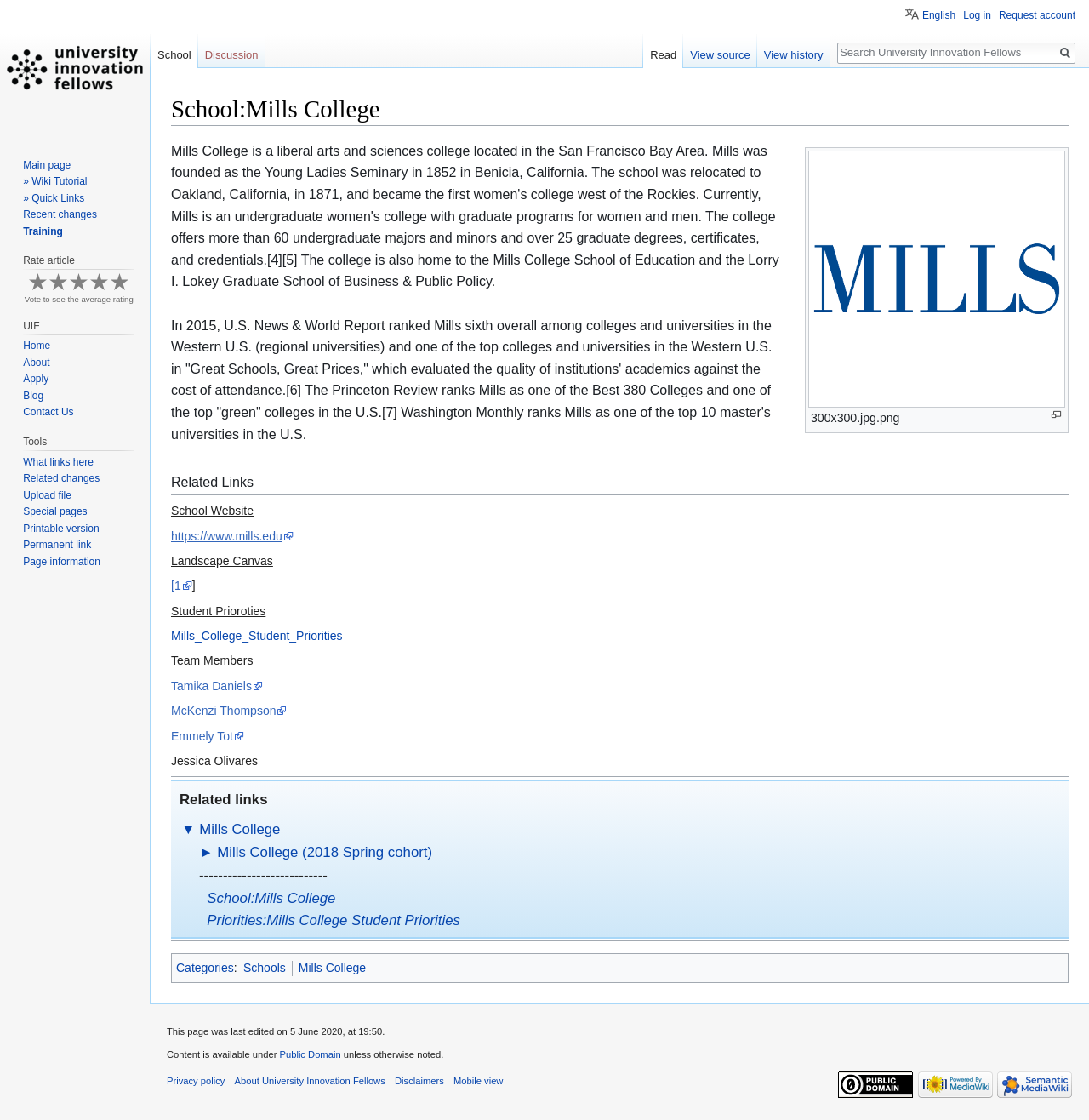What is the link to the student priorities webpage?
Analyze the image and provide a thorough answer to the question.

The link with ID 184 has the text 'Student Prioroties' and the URL 'Mills_College_Student_Priorities', which suggests that it links to the student priorities webpage.